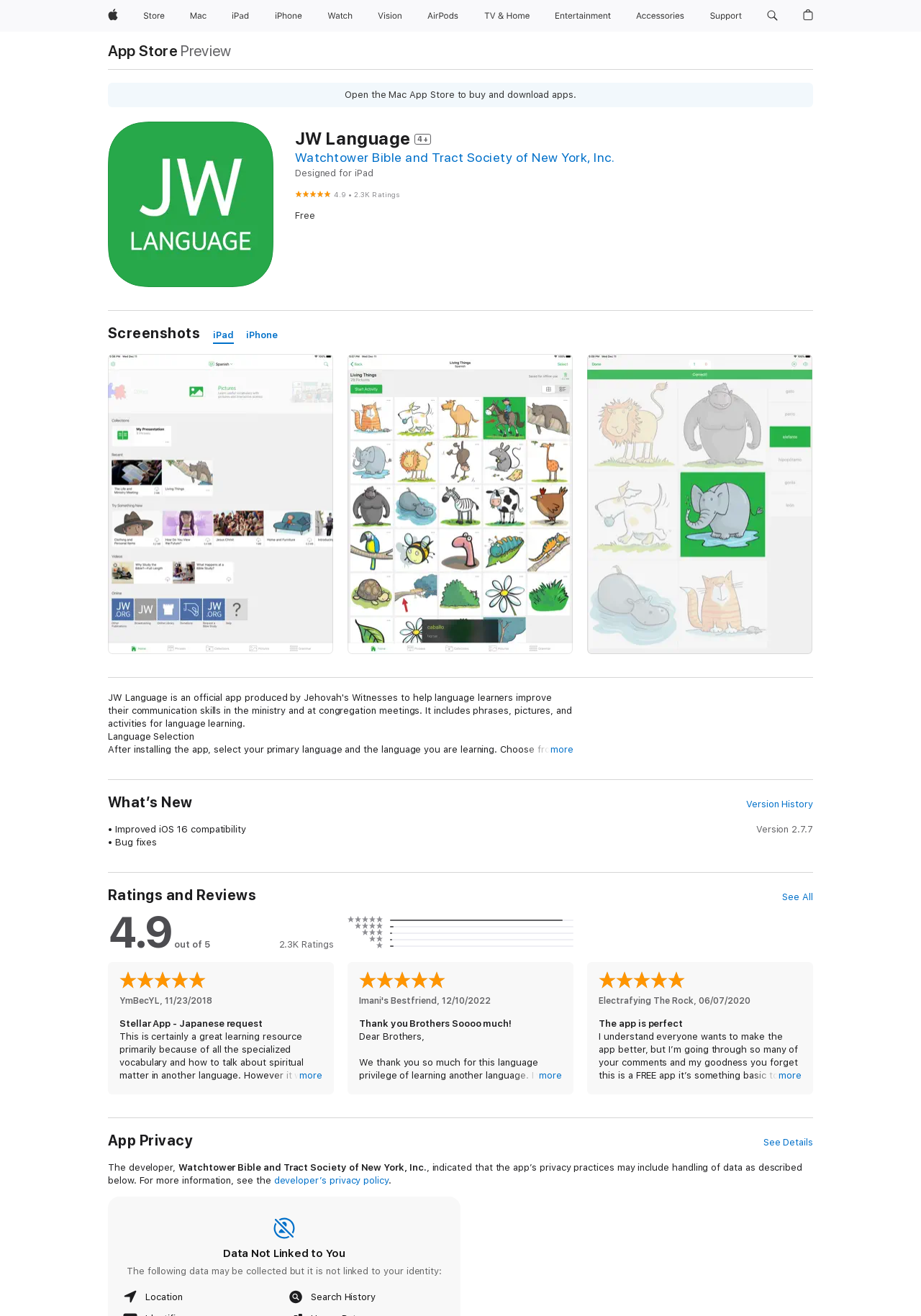Please specify the bounding box coordinates of the clickable section necessary to execute the following command: "Open the Mac App Store".

[0.117, 0.033, 0.193, 0.044]